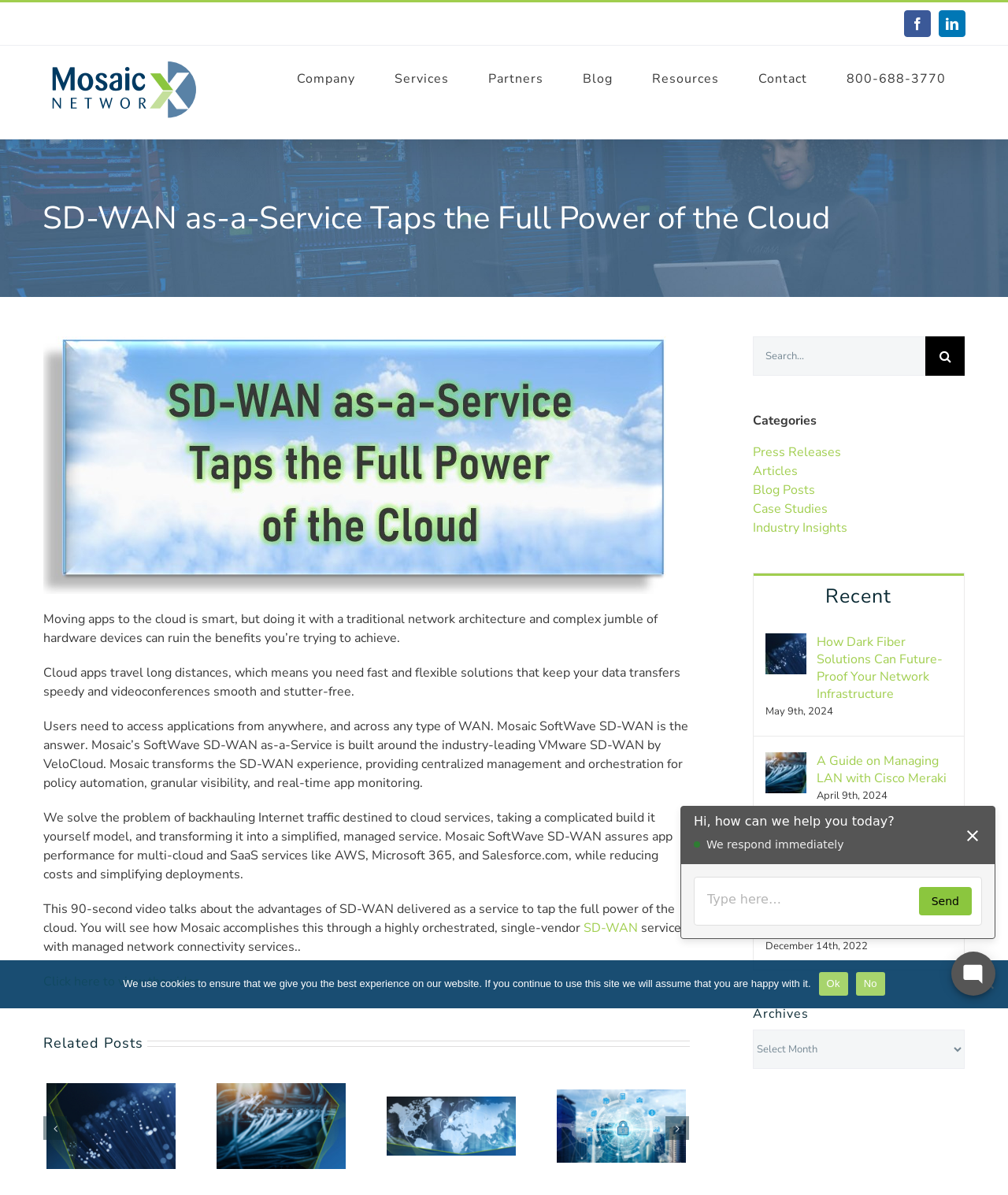Please identify the bounding box coordinates of the element that needs to be clicked to perform the following instruction: "Click the Facebook link".

[0.897, 0.009, 0.923, 0.031]